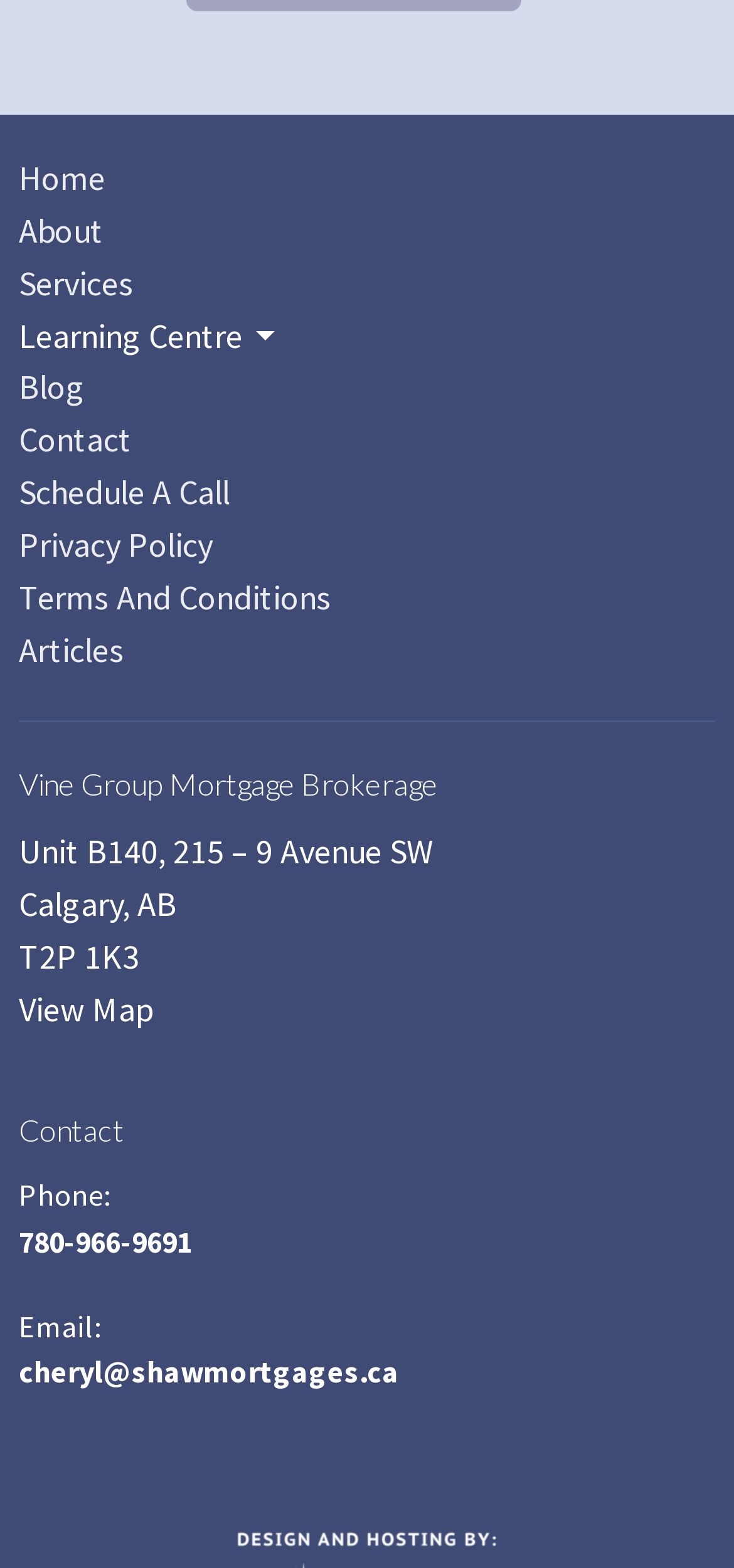Give a one-word or short-phrase answer to the following question: 
How many links are there in the top navigation menu?

7